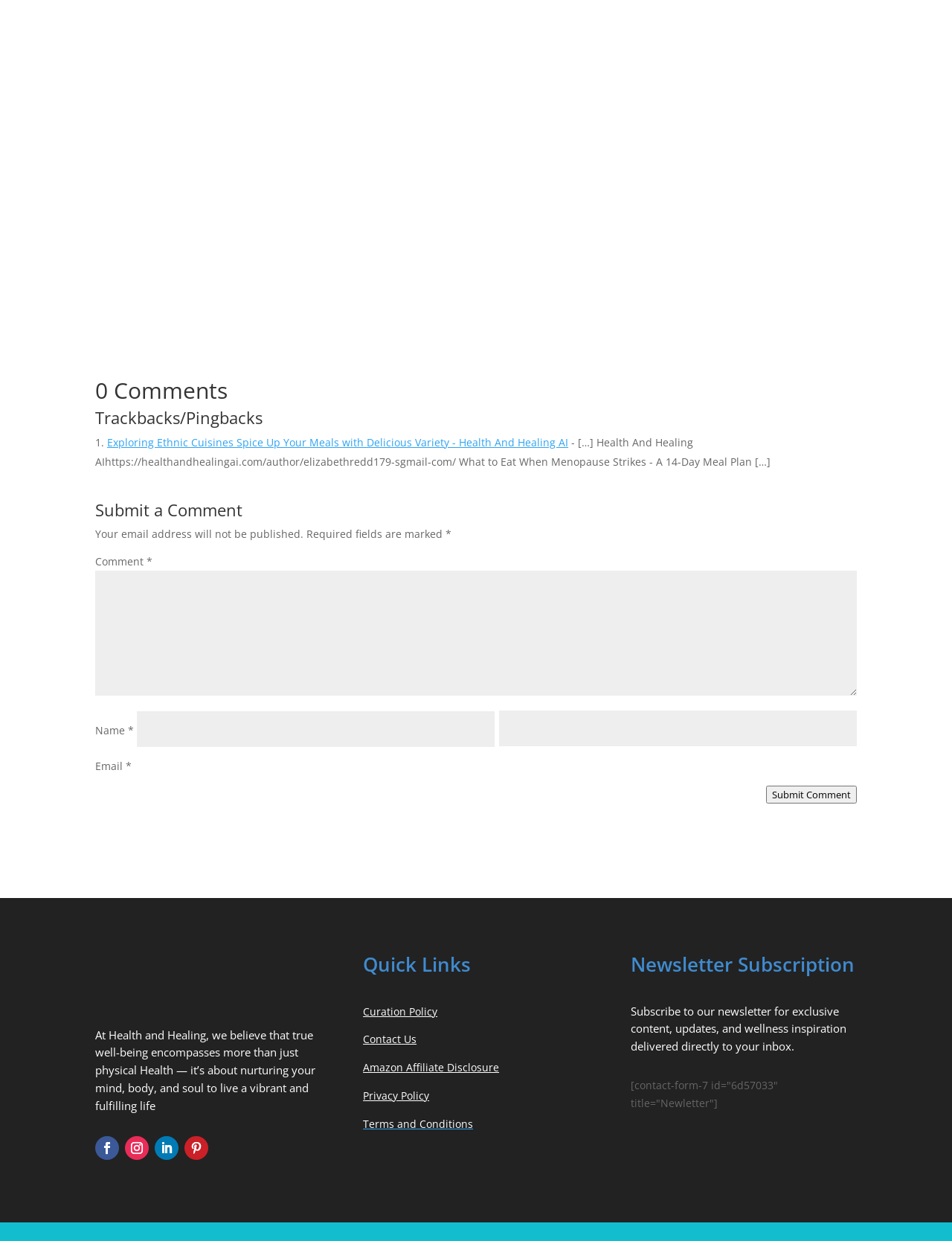How many comments are there on the webpage?
Based on the screenshot, give a detailed explanation to answer the question.

The heading '0 Comments' indicates that there are no comments on the webpage.